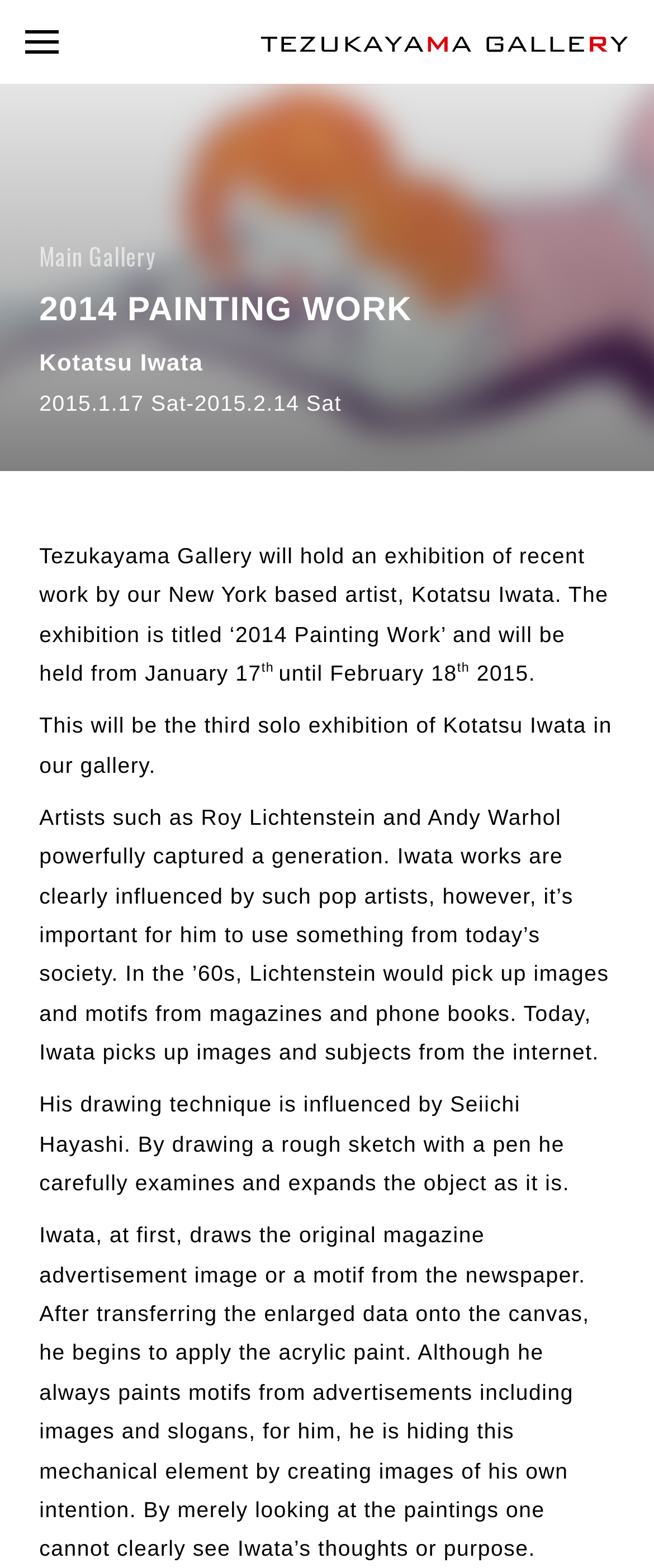What is the title of the exhibition?
Examine the image closely and answer the question with as much detail as possible.

The answer can be found in the heading element with the text '2014 PAINTING WORK' which is a sub-element of the HeaderAsNonLandmark element.